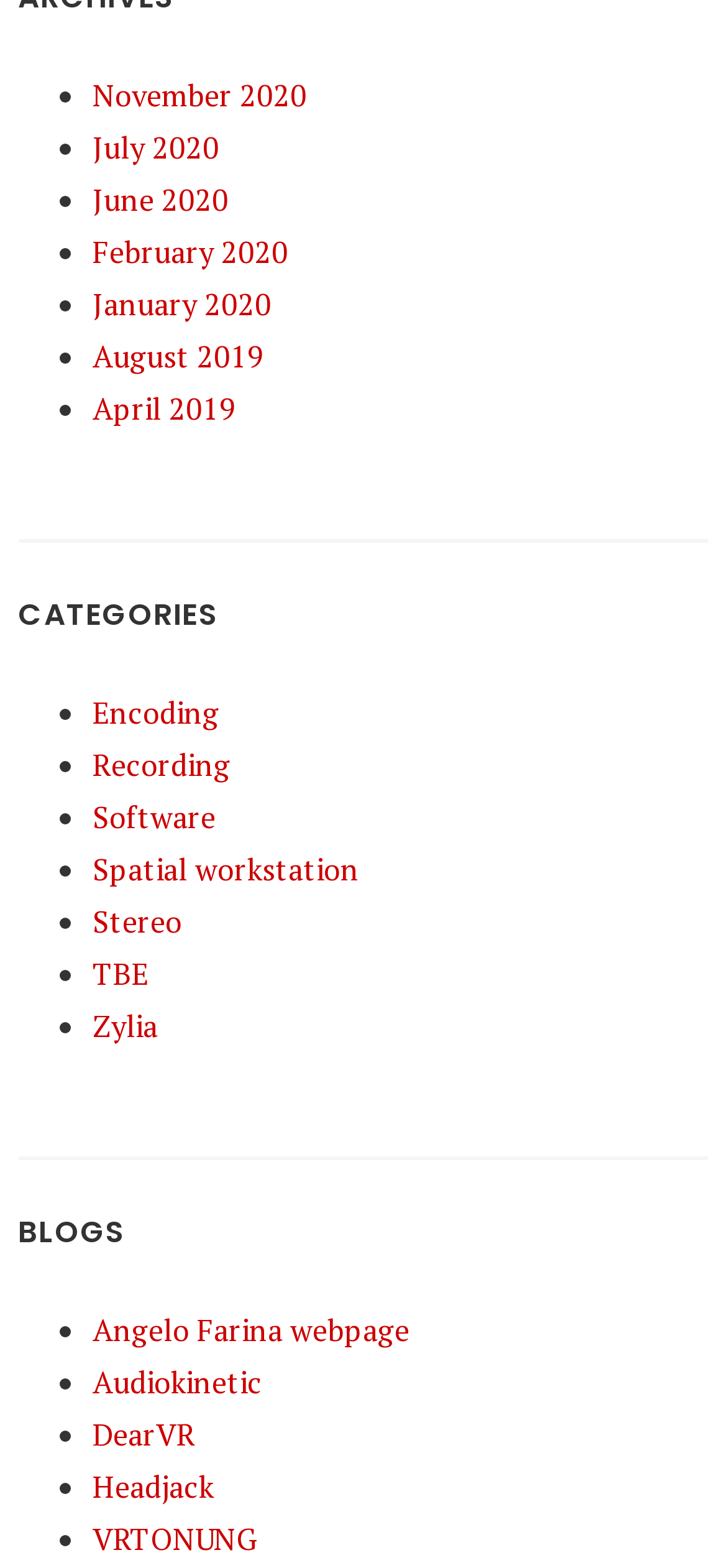Please identify the coordinates of the bounding box that should be clicked to fulfill this instruction: "Explore Encoding".

[0.128, 0.441, 0.302, 0.468]